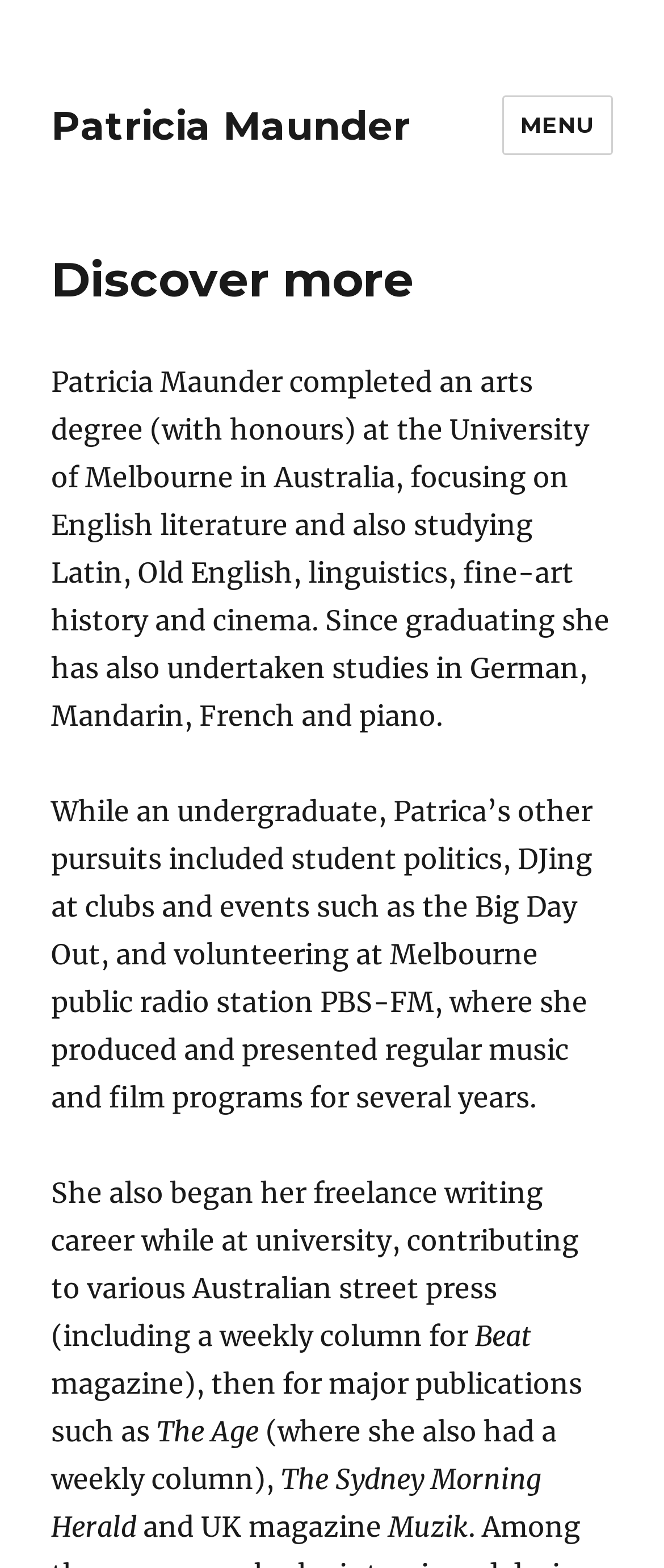Respond with a single word or phrase to the following question:
What is the name of the magazine where Patricia Maunder had a weekly column?

Beat